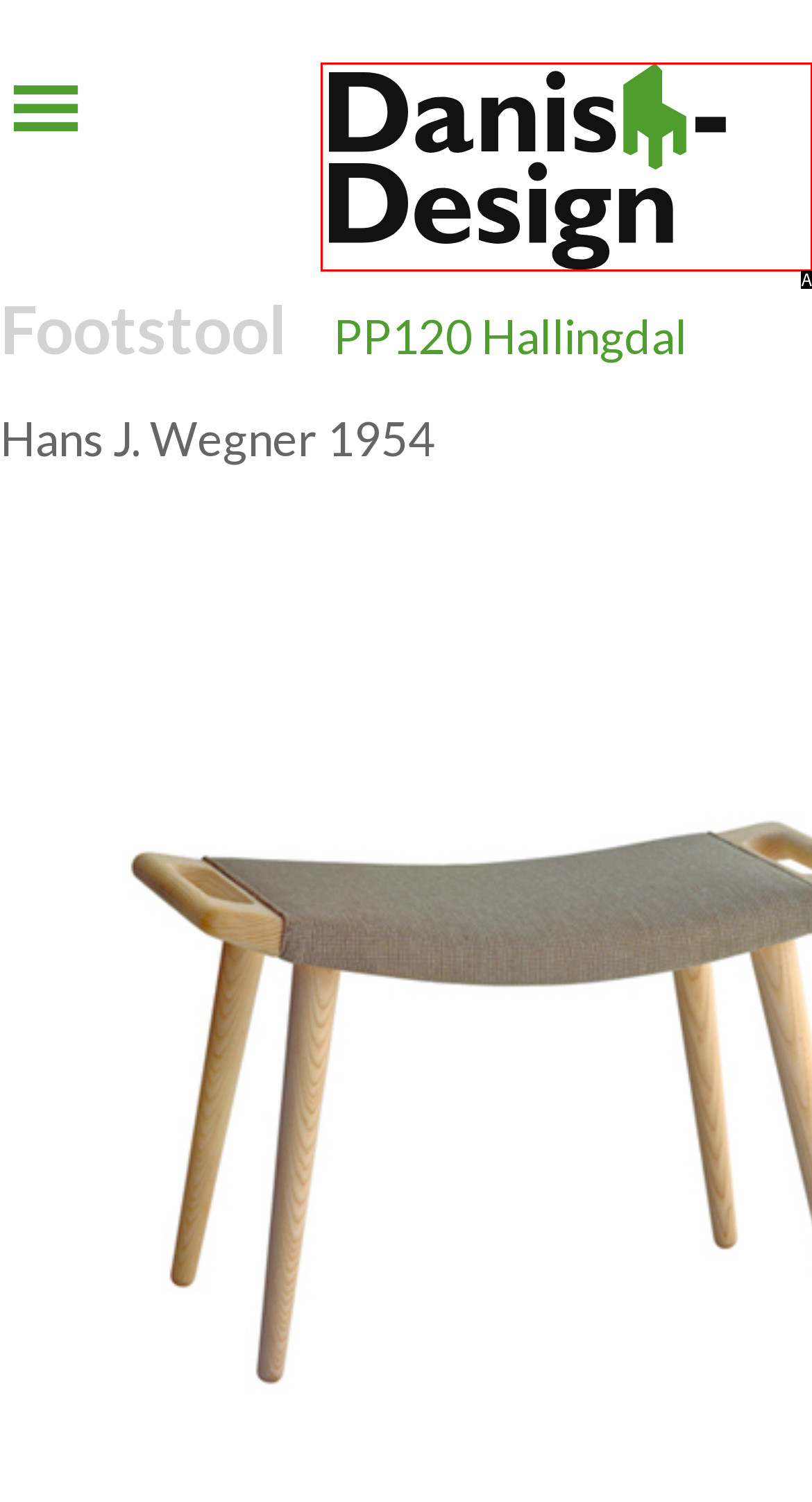Based on the description: alt="logo", find the HTML element that matches it. Provide your answer as the letter of the chosen option.

A